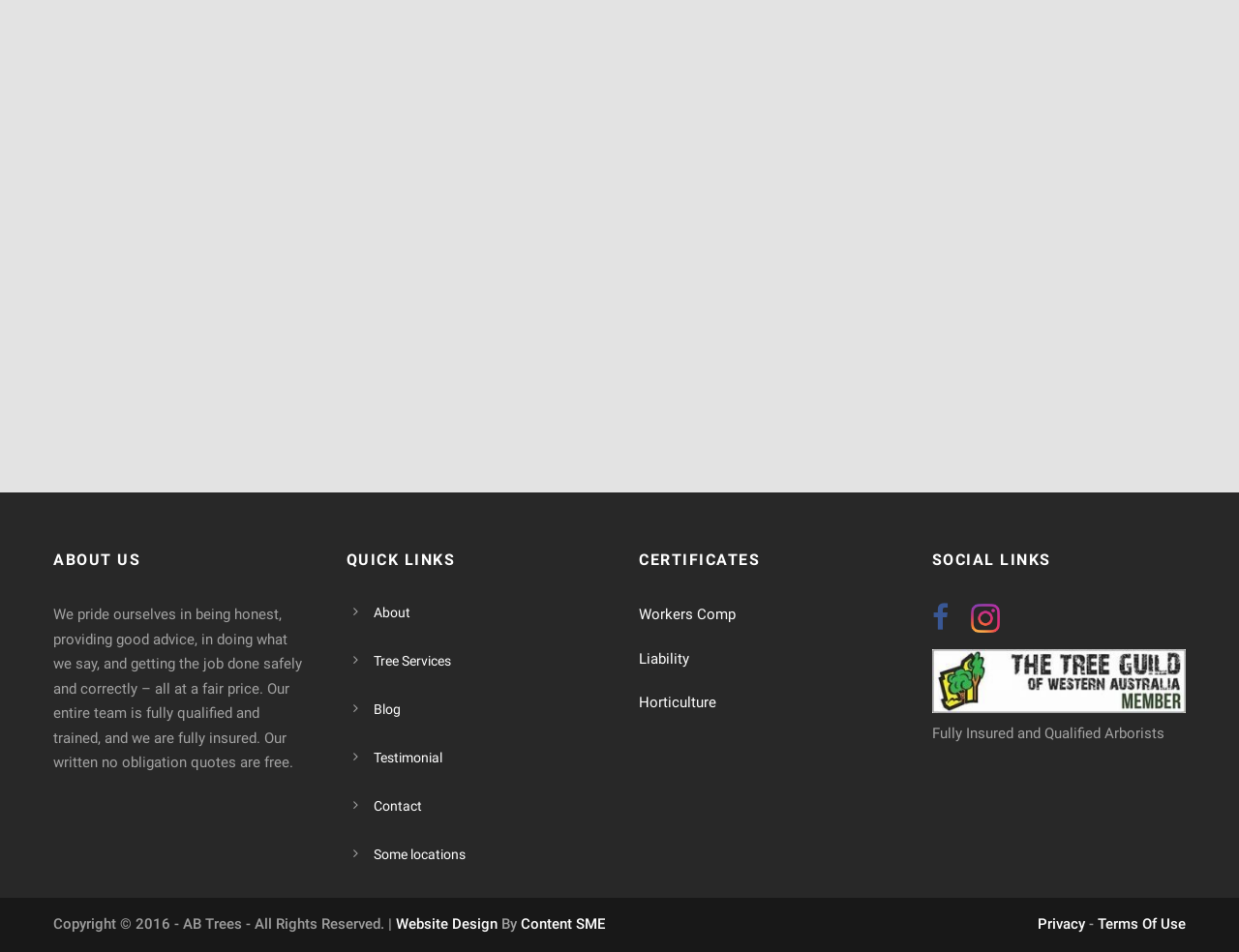Based on the image, please respond to the question with as much detail as possible:
What is the company's policy on damage to surrounding gardens?

The company takes measures and care to ensure that there is no or limited damage to the surrounding gardens while performing stump grinding tasks. This is mentioned in the first paragraph of the webpage.